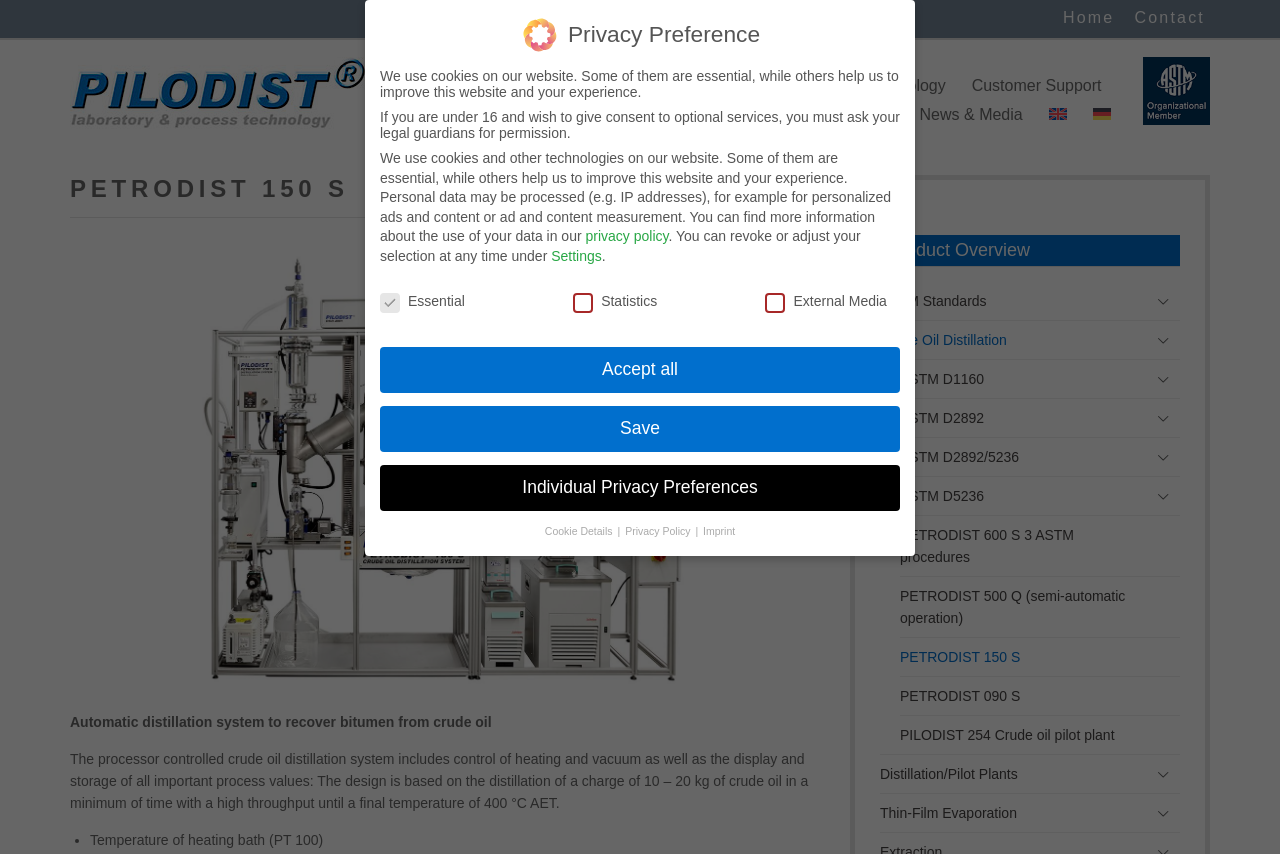Bounding box coordinates are specified in the format (top-left x, top-left y, bottom-right x, bottom-right y). All values are floating point numbers bounded between 0 and 1. Please provide the bounding box coordinate of the region this sentence describes: parent_node: Crude Oil Distillation

[0.895, 0.379, 0.922, 0.418]